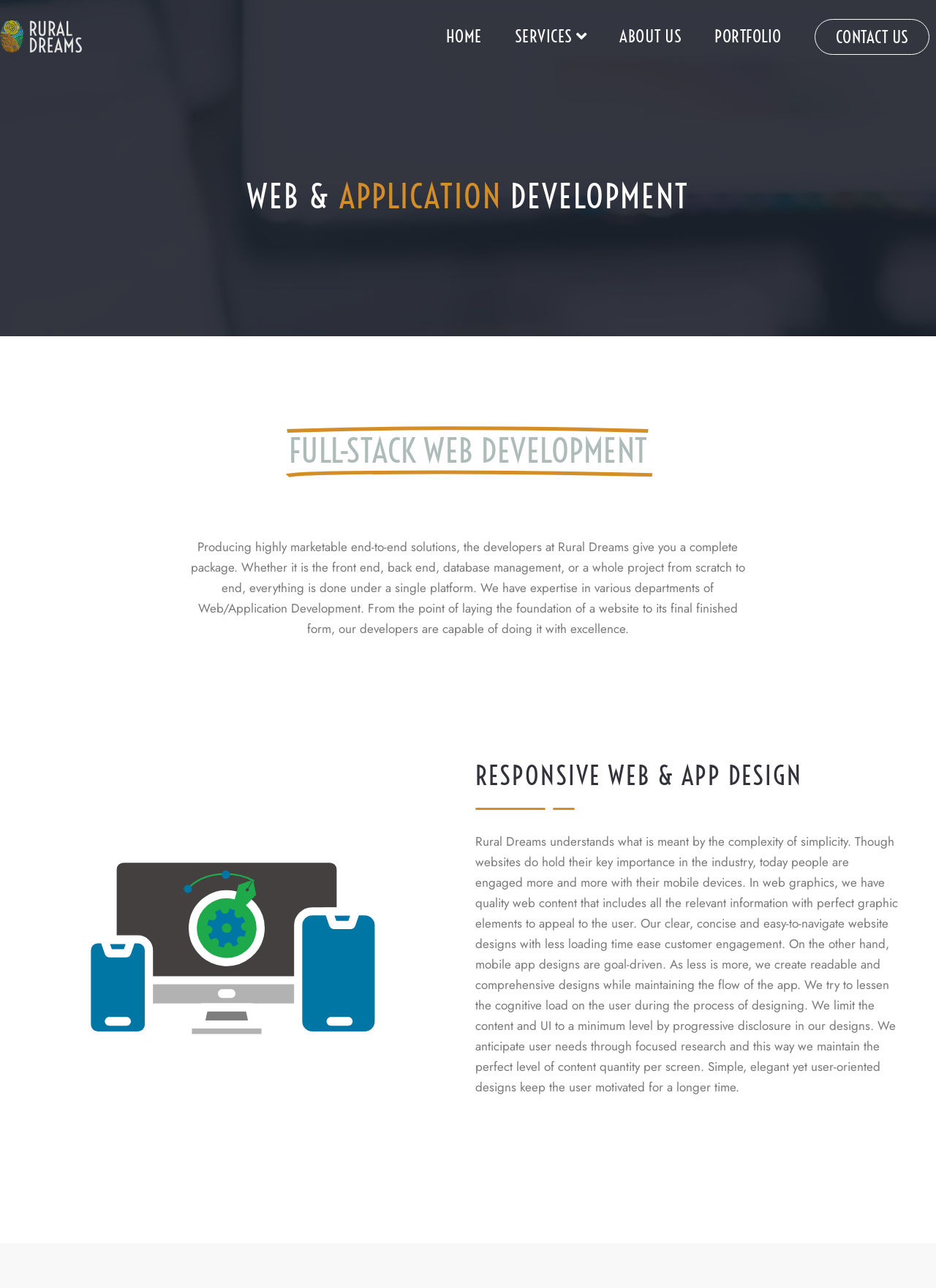What is the approach of Rural Dreams' developers in web development?
Give a detailed response to the question by analyzing the screenshot.

This answer can be obtained by reading the StaticText element that describes Rural Dreams' approach to web development, which states that their developers provide 'end-to-end solutions'.